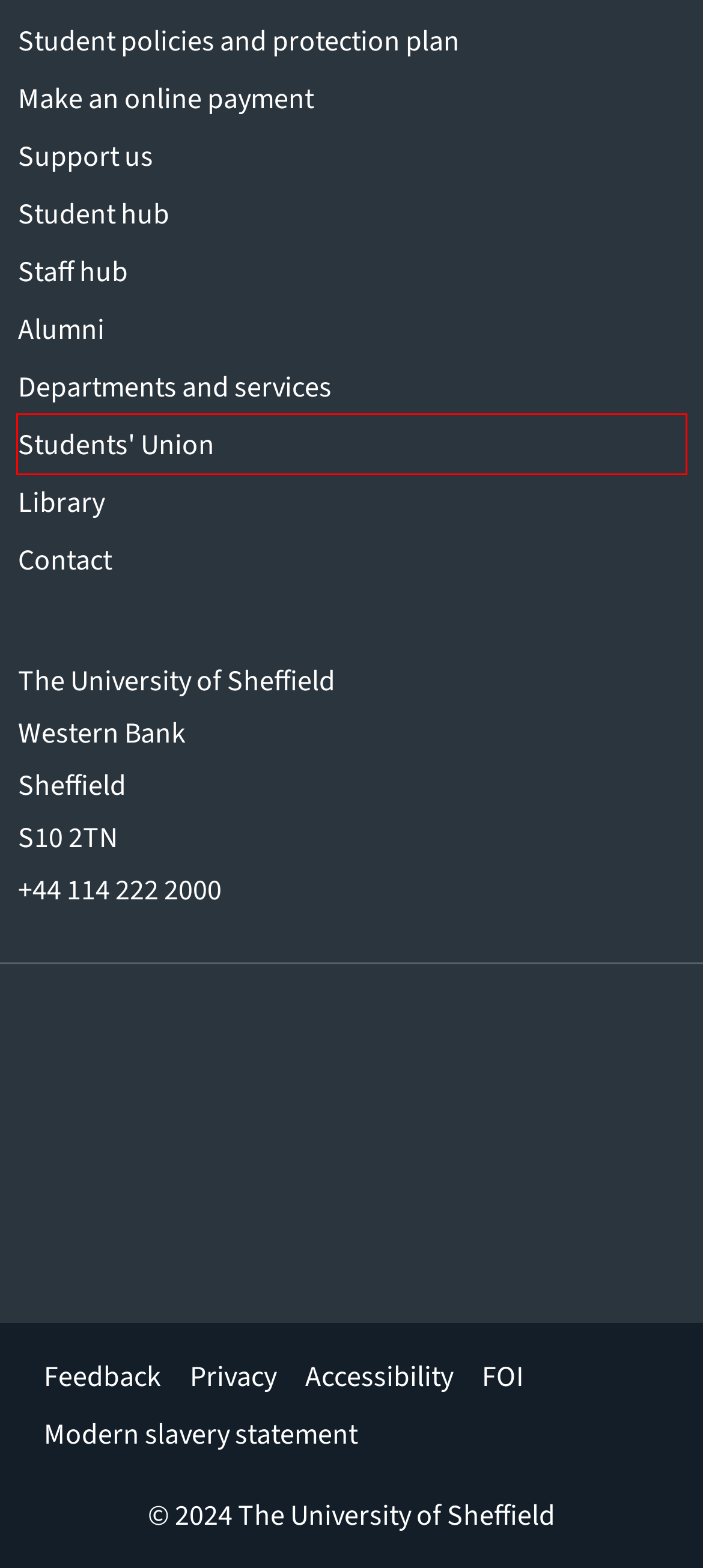Given a webpage screenshot with a UI element marked by a red bounding box, choose the description that best corresponds to the new webpage that will appear after clicking the element. The candidates are:
A. Sheffield Students' Union
B. Sina Visitor System
C. Website feedback and getting help | Contact | The University of Sheffield
D. Accessibility | Accessibility | The University of Sheffield
E. Privacy policy | Privacy | The University of Sheffield
F. Freedom of Information | FoI | The University of Sheffield
G. Modern Slavery Statement 2022-23 | Procurement | The University of Sheffield
H. Home | The University of Sheffield Player

A